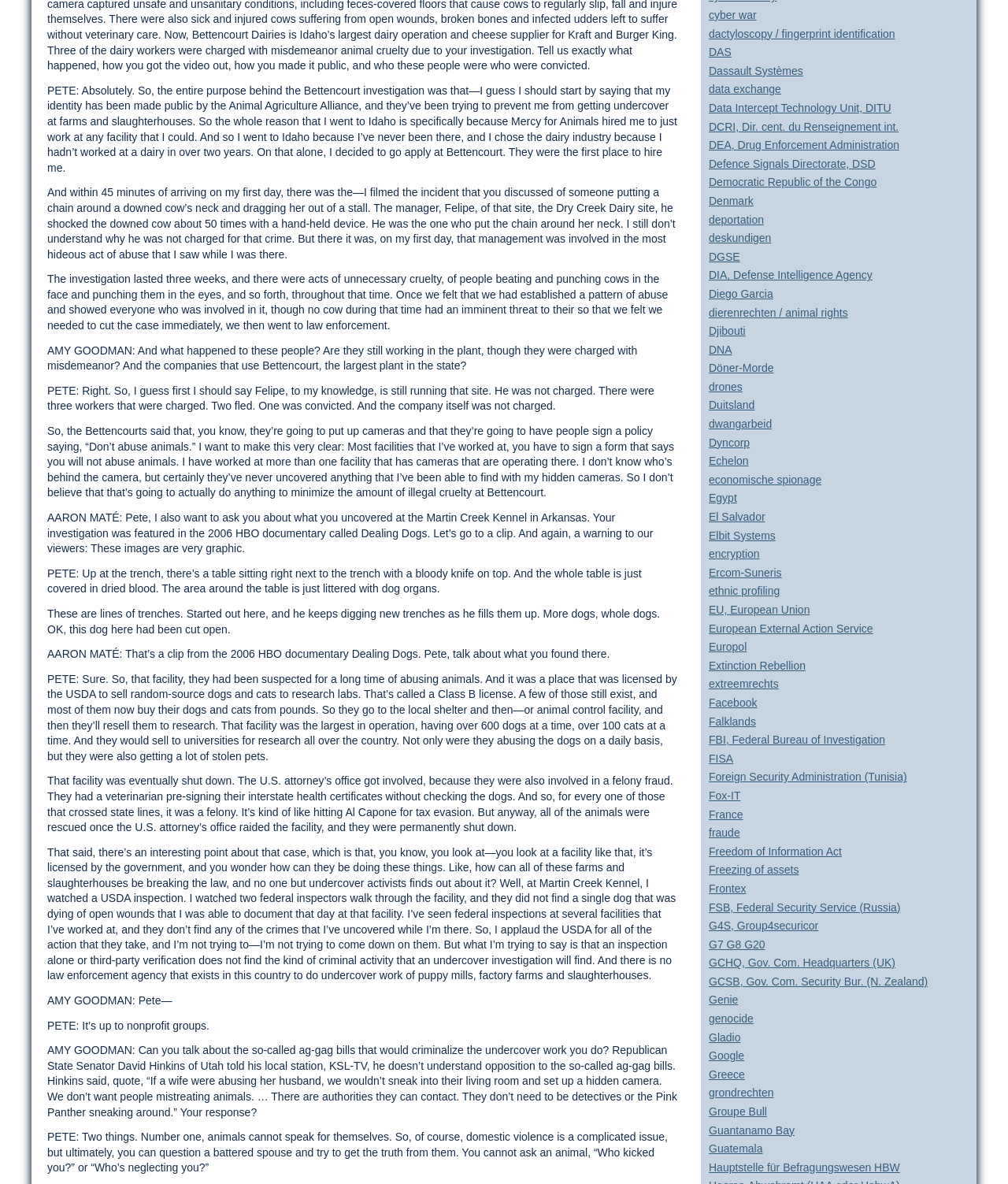What is the name of the dairy farm investigated by Pete?
Based on the image, give a concise answer in the form of a single word or short phrase.

Bettencourt